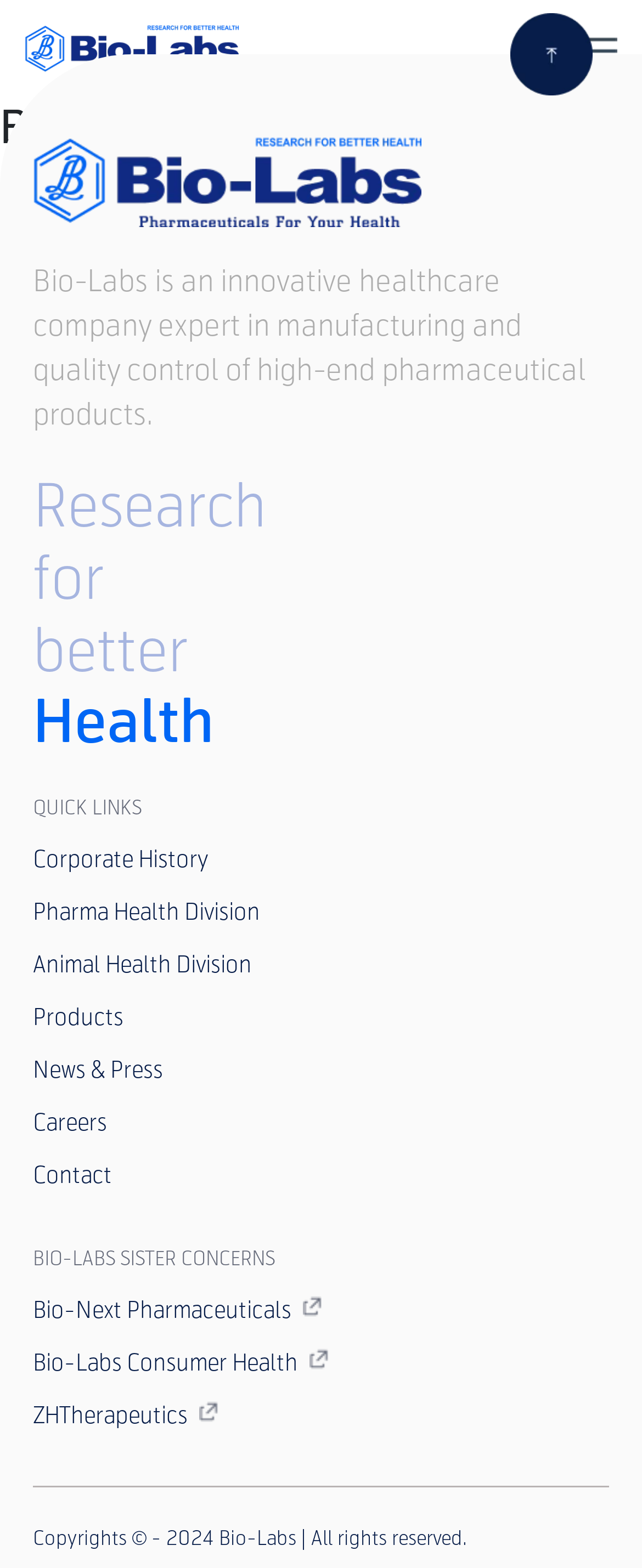Use one word or a short phrase to answer the question provided: 
What is the copyright year mentioned on the webpage?

2024